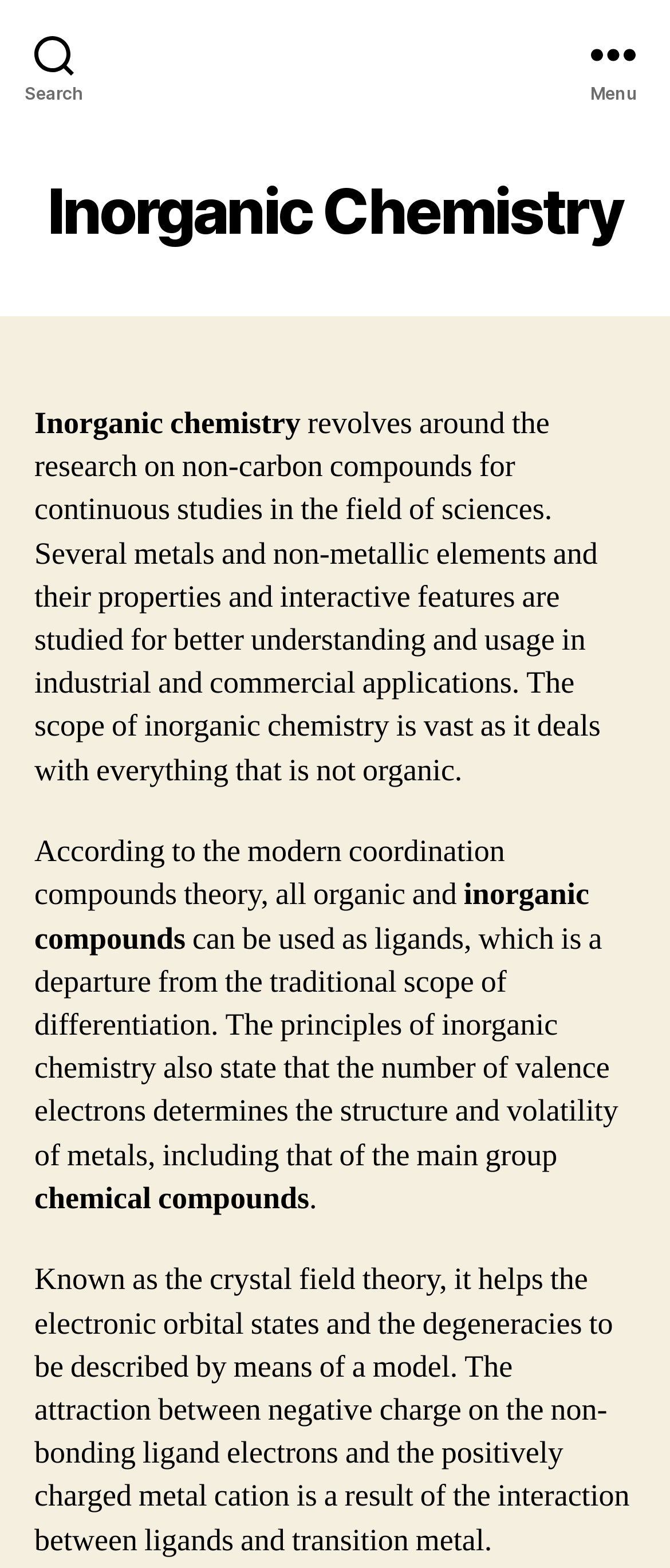What theory helps describe electronic orbital states?
Please give a detailed and thorough answer to the question, covering all relevant points.

The webpage mentions that the crystal field theory helps describe the electronic orbital states and degeneracies by means of a model, which is a principle of inorganic chemistry.